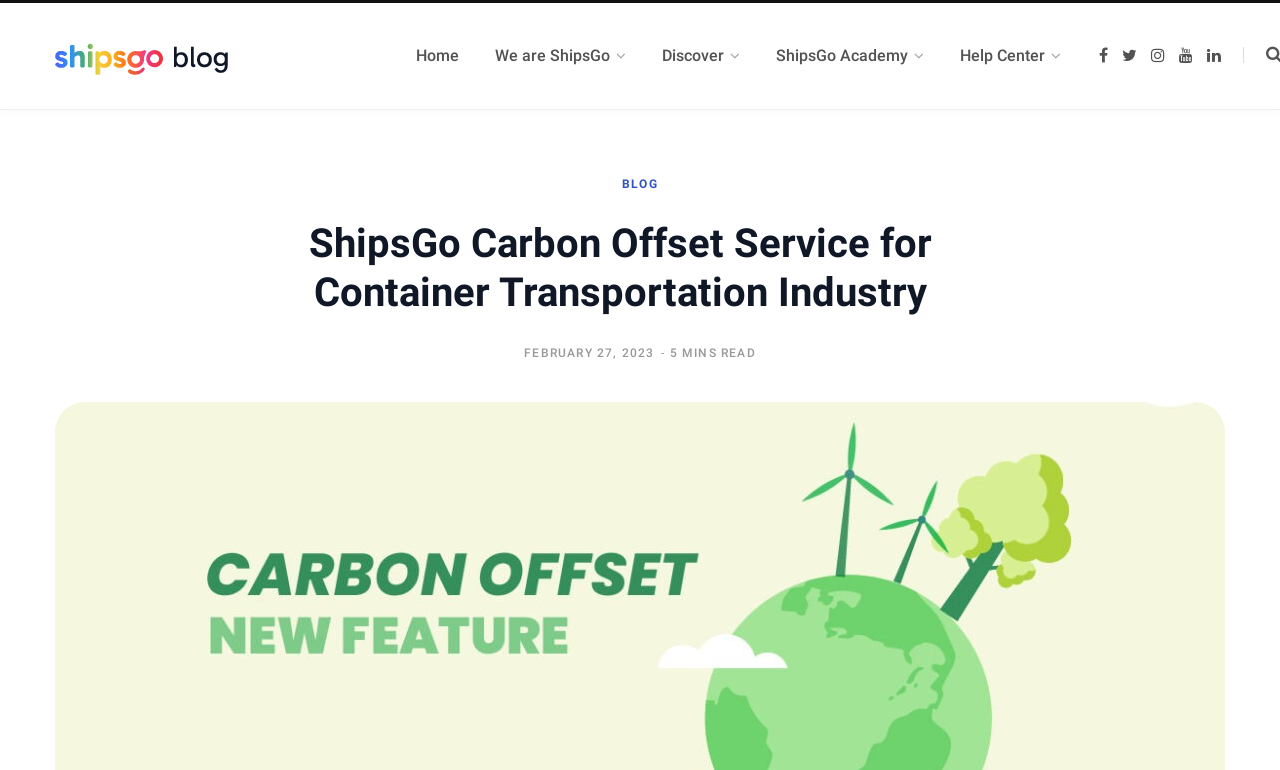Determine the bounding box coordinates for the region that must be clicked to execute the following instruction: "read the blog".

[0.043, 0.039, 0.288, 0.106]